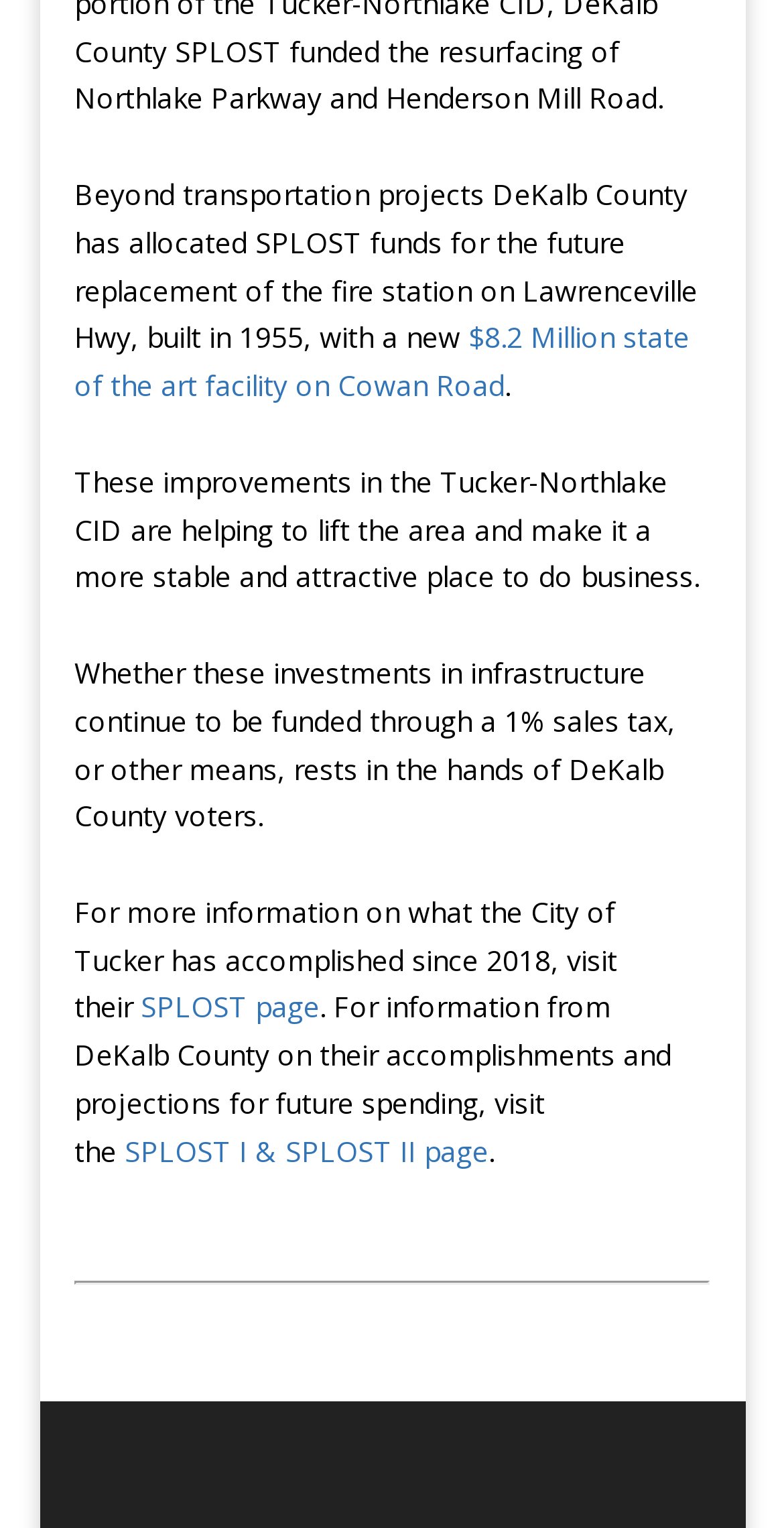Carefully examine the image and provide an in-depth answer to the question: What is the year the fire station on Lawrenceville Hwy was built?

The answer can be found in the first StaticText element, which mentions 'the future replacement of the fire station on Lawrenceville Hwy, built in 1955'.